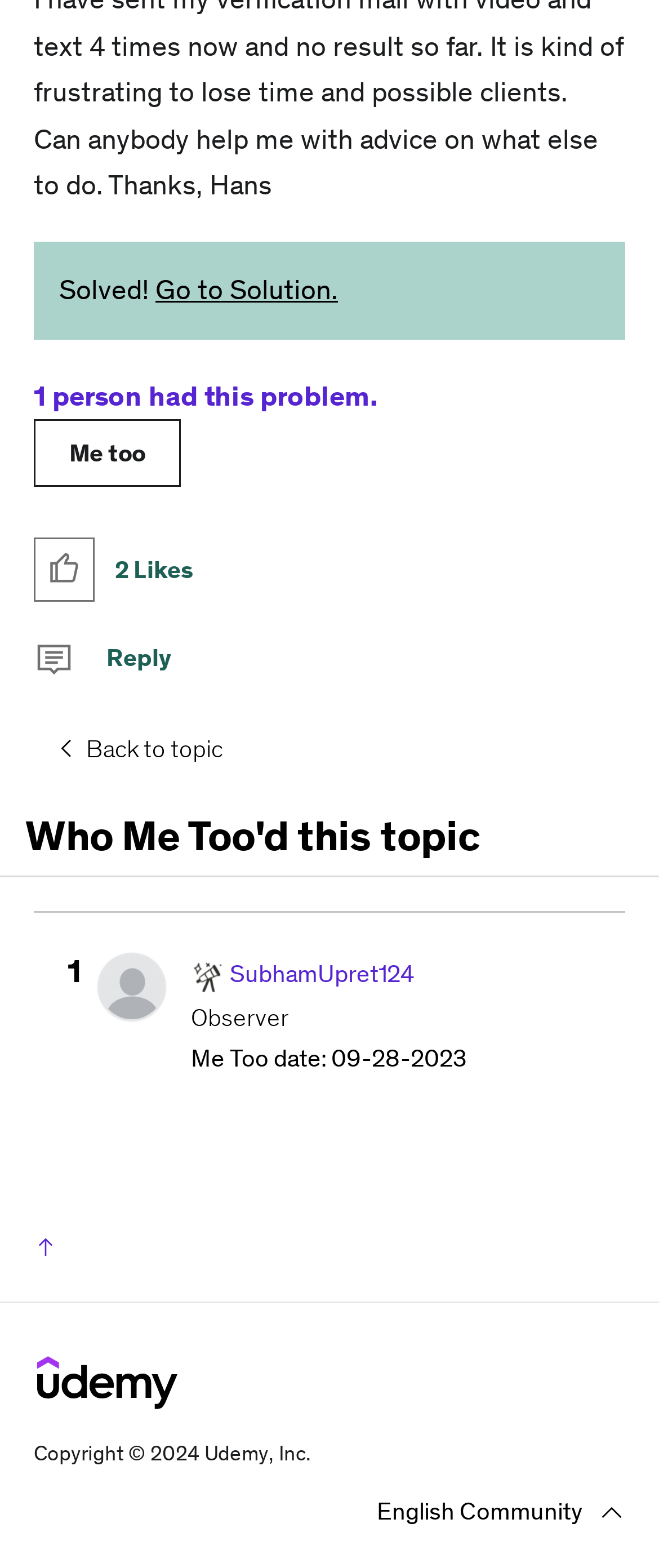What is the name of the community?
Can you offer a detailed and complete answer to this question?

The name of the community can be determined by looking at the link 'English Community ' with a bounding box at [0.569, 0.949, 0.949, 0.979]. This indicates that the community is the English Community.